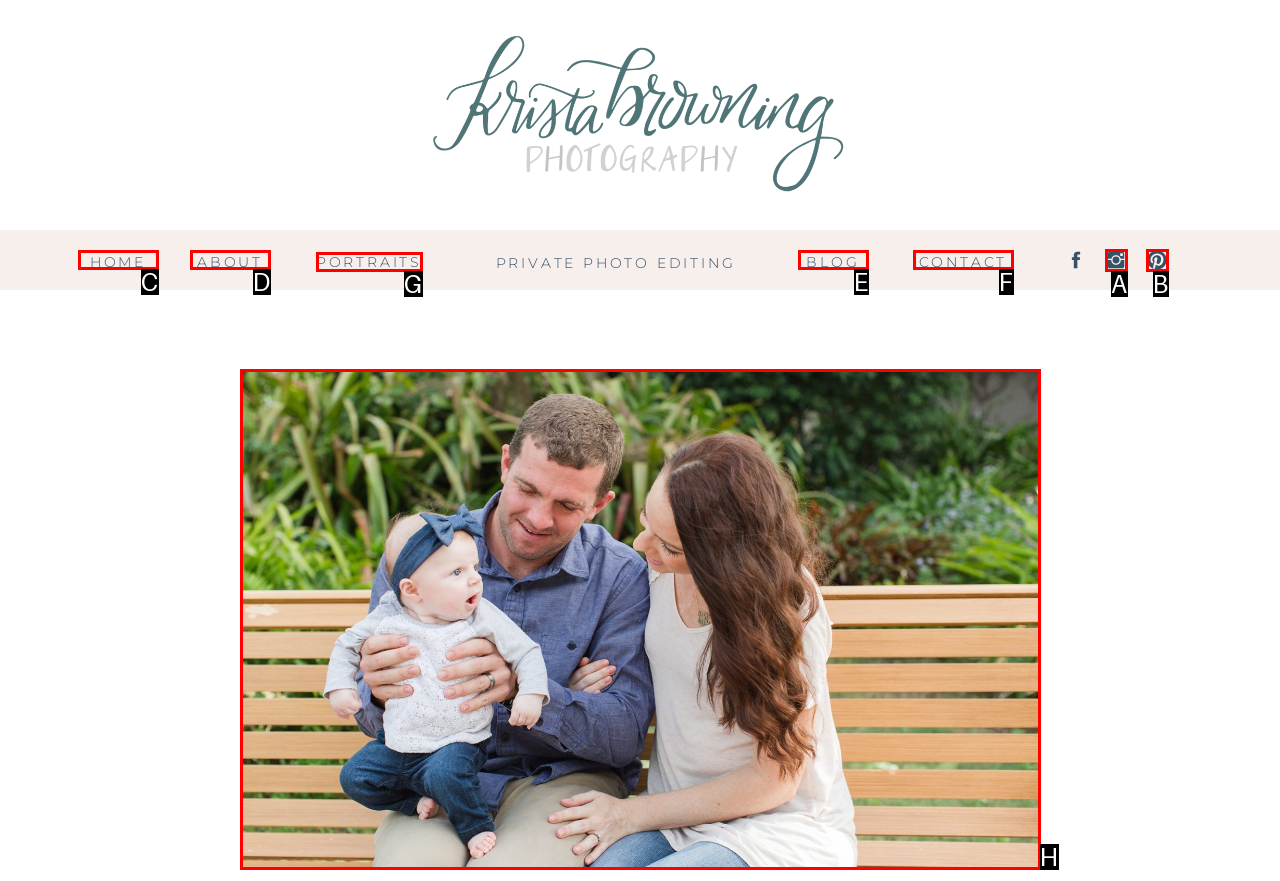What is the letter of the UI element you should click to visit the PORTRAITS page? Provide the letter directly.

G